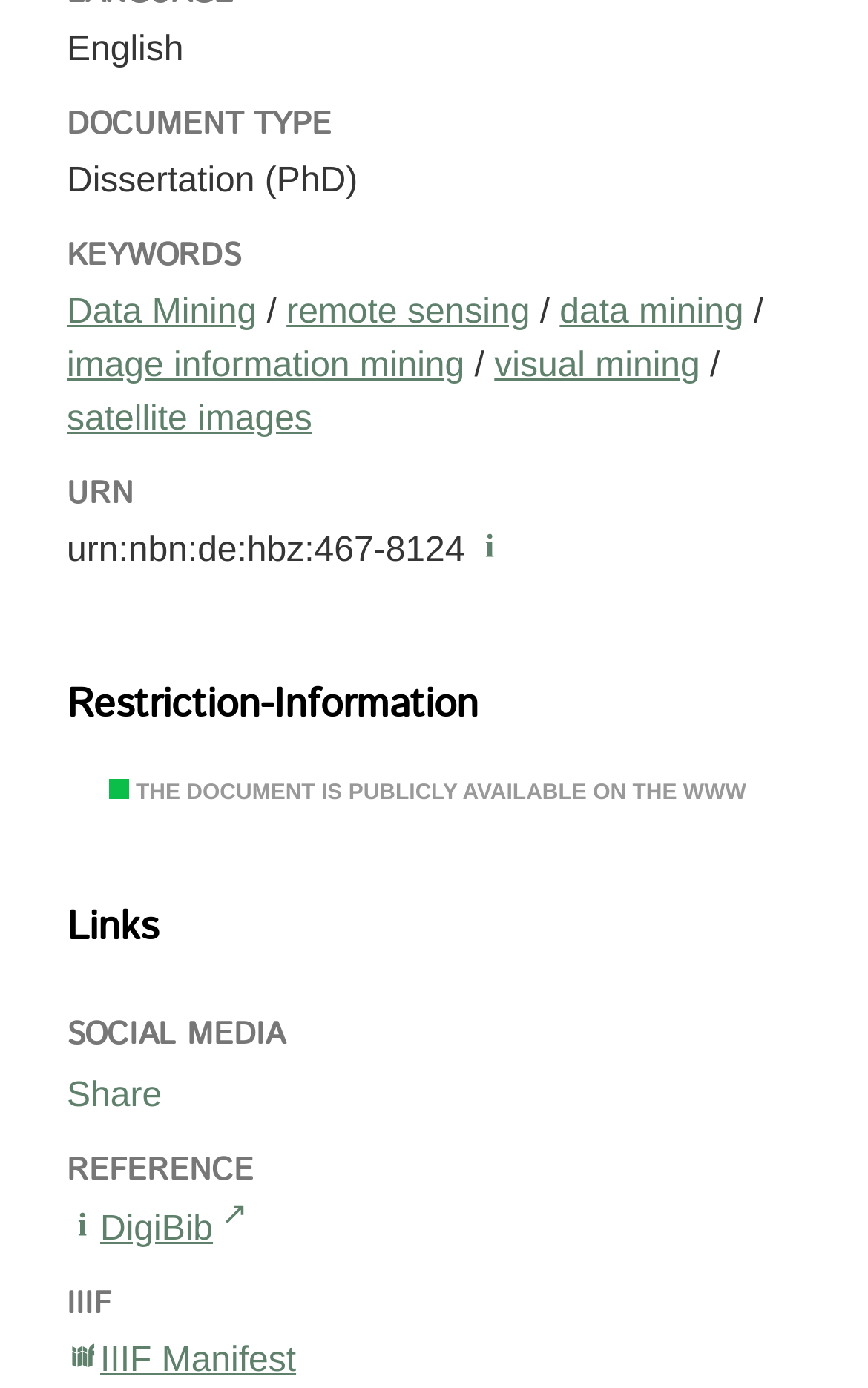Indicate the bounding box coordinates of the element that needs to be clicked to satisfy the following instruction: "Click on 'Data Mining'". The coordinates should be four float numbers between 0 and 1, i.e., [left, top, right, bottom].

[0.077, 0.212, 0.296, 0.239]